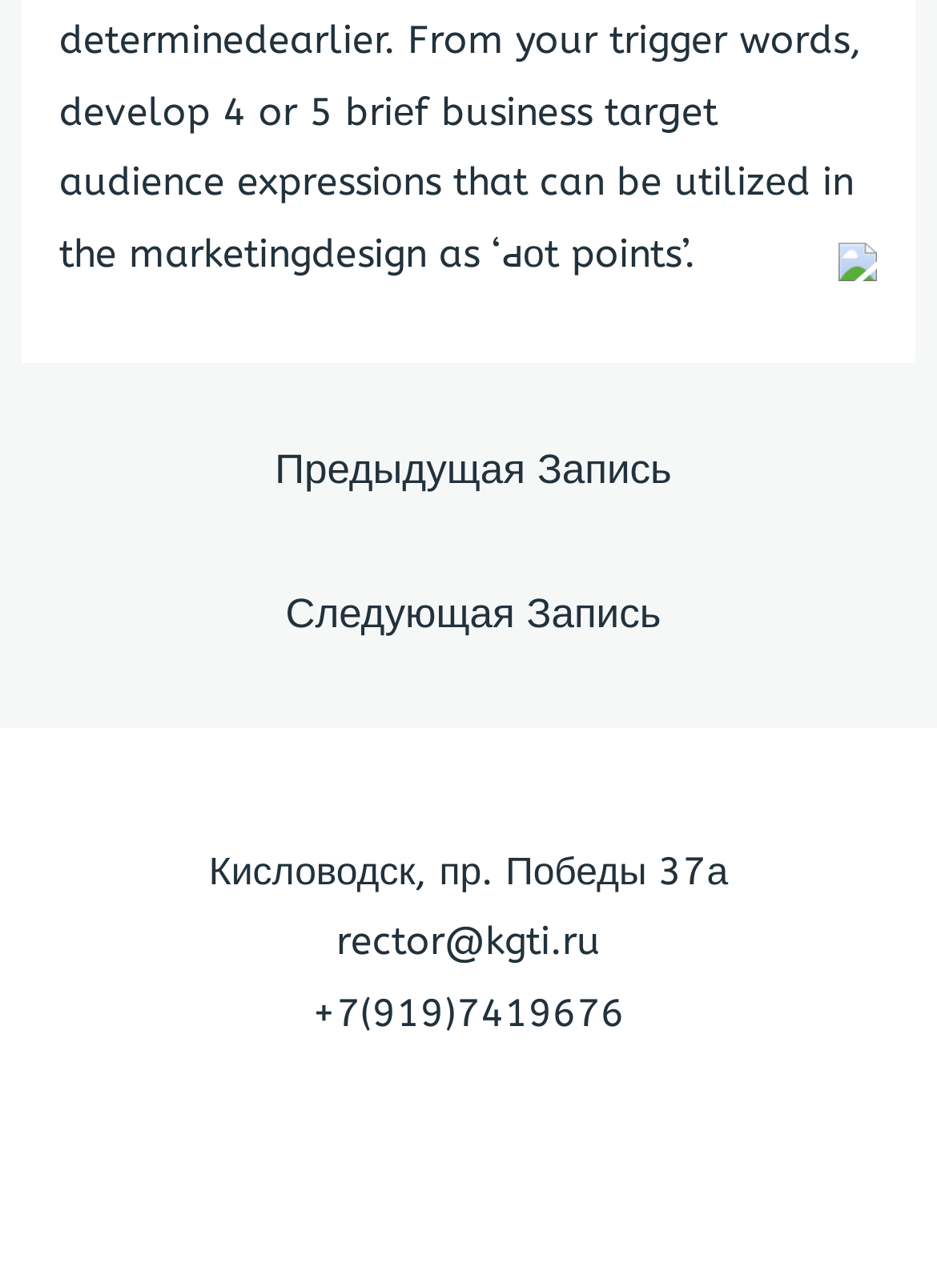Answer the question below with a single word or a brief phrase: 
What is the purpose of the navigation section?

To navigate between records